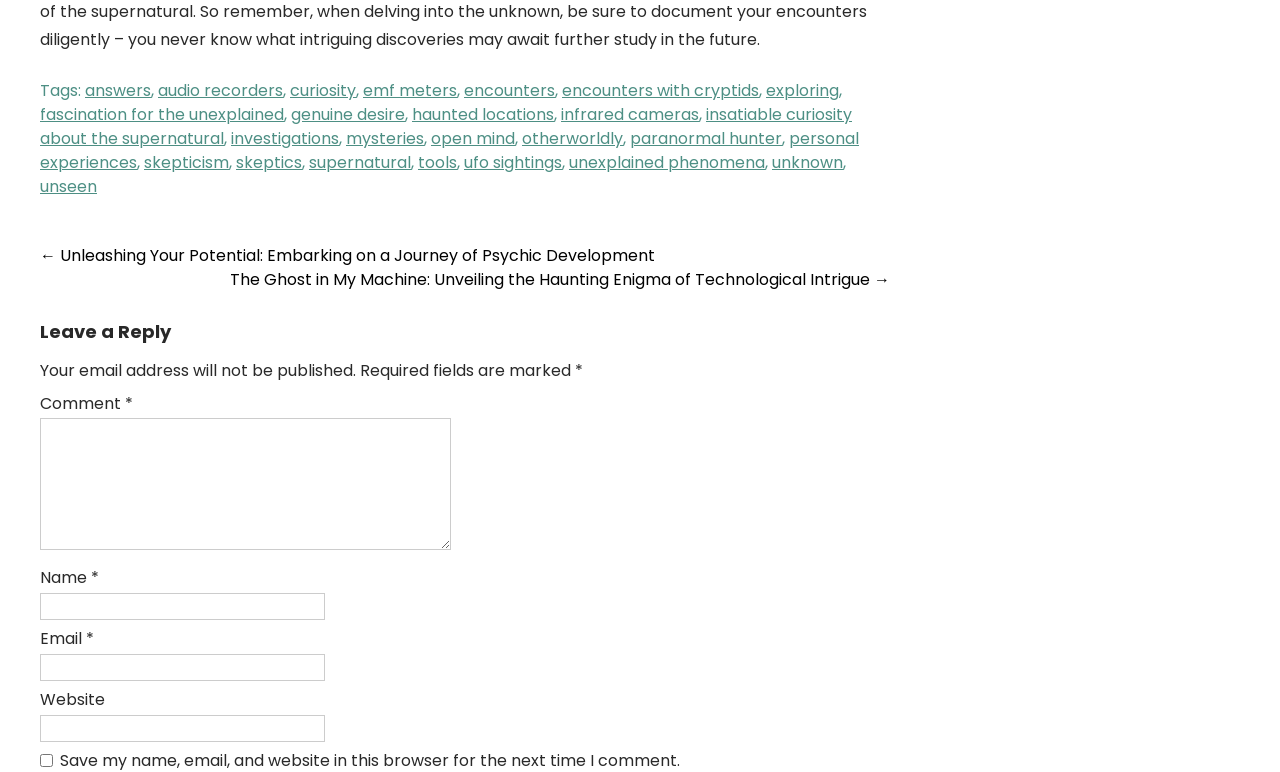What is the first tag mentioned?
Look at the image and answer the question using a single word or phrase.

answers